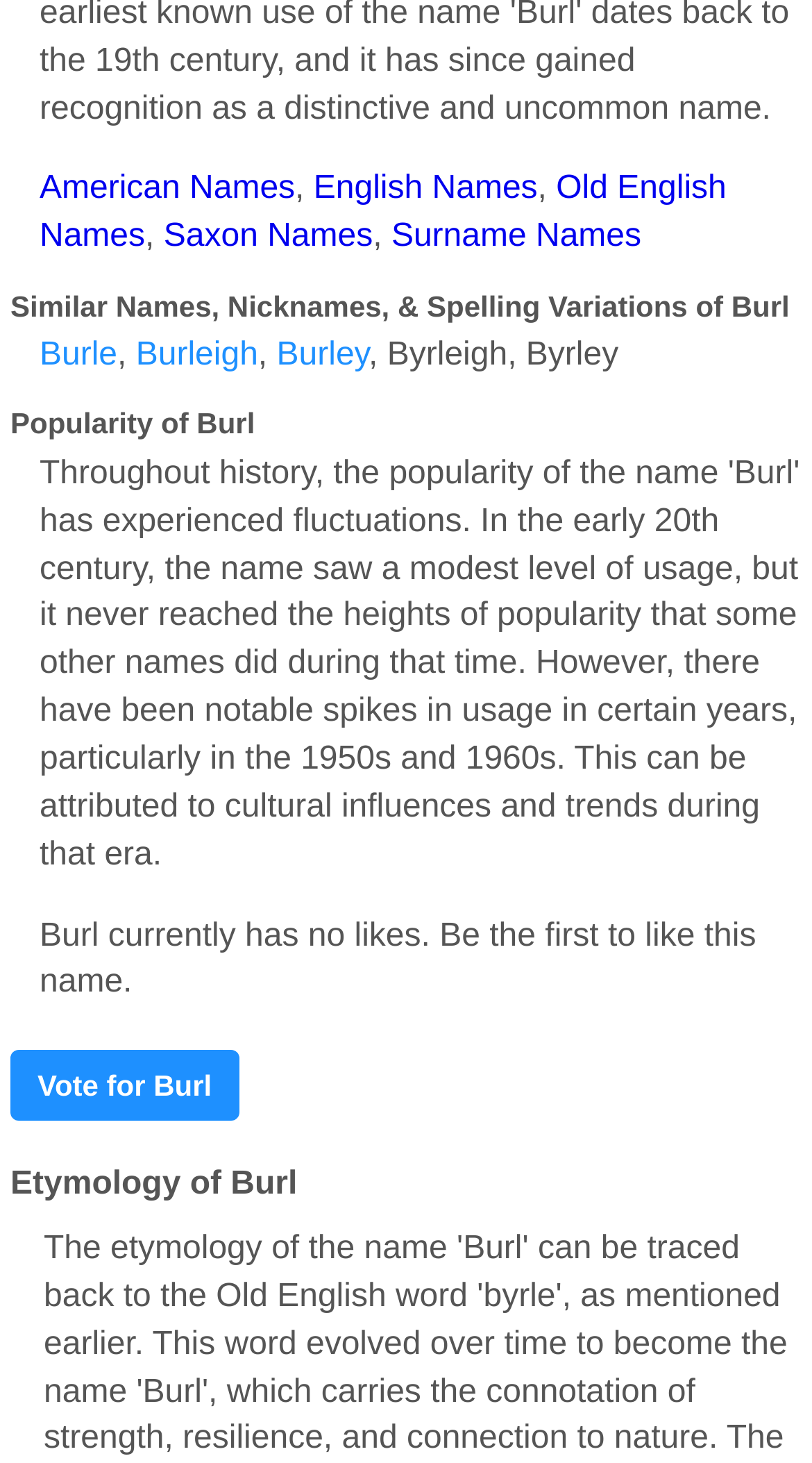Find the bounding box coordinates for the element that must be clicked to complete the instruction: "call the hotel". The coordinates should be four float numbers between 0 and 1, indicated as [left, top, right, bottom].

None